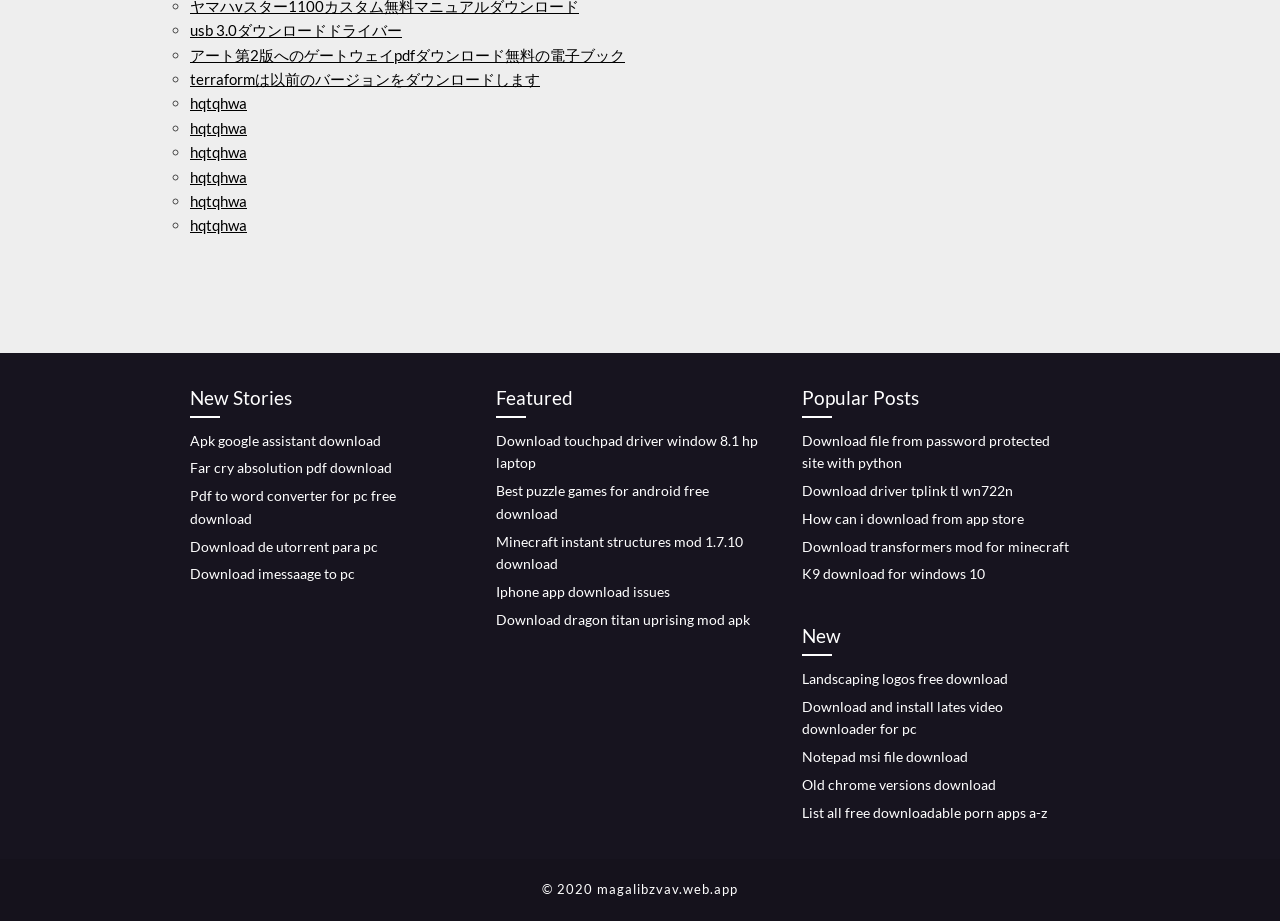What are the categories of content on this webpage?
Examine the image and give a concise answer in one word or a short phrase.

New Stories, Featured, Popular Posts, New